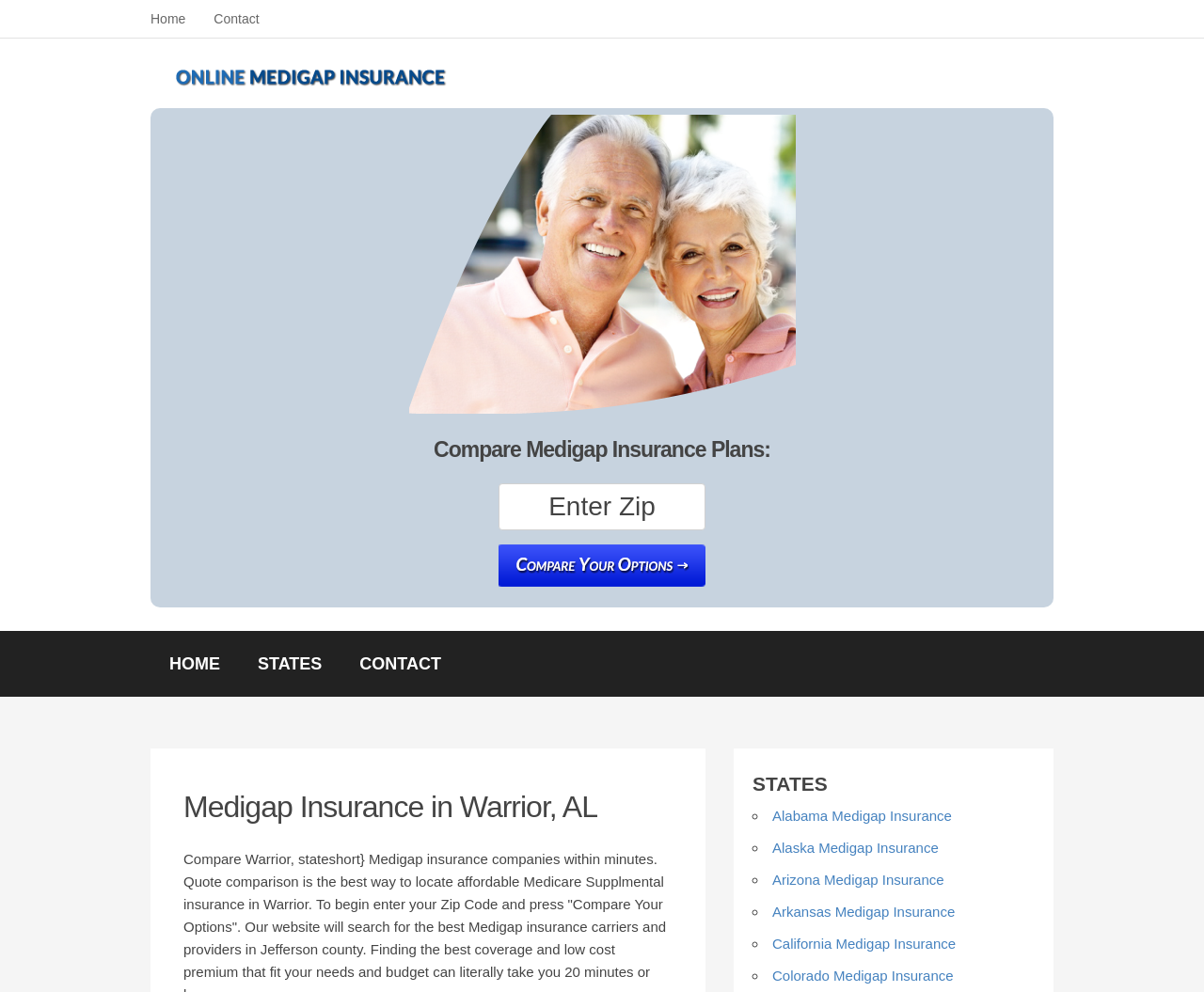How many links are there under the 'STATES' heading?
Utilize the information in the image to give a detailed answer to the question.

I found a heading element with the text 'STATES' and below it, there are five links with the texts 'Alabama Medigap Insurance', 'Alaska Medigap Insurance', 'Arizona Medigap Insurance', 'Arkansas Medigap Insurance', and 'California Medigap Insurance'. Each link has a list marker '◦' preceding it.